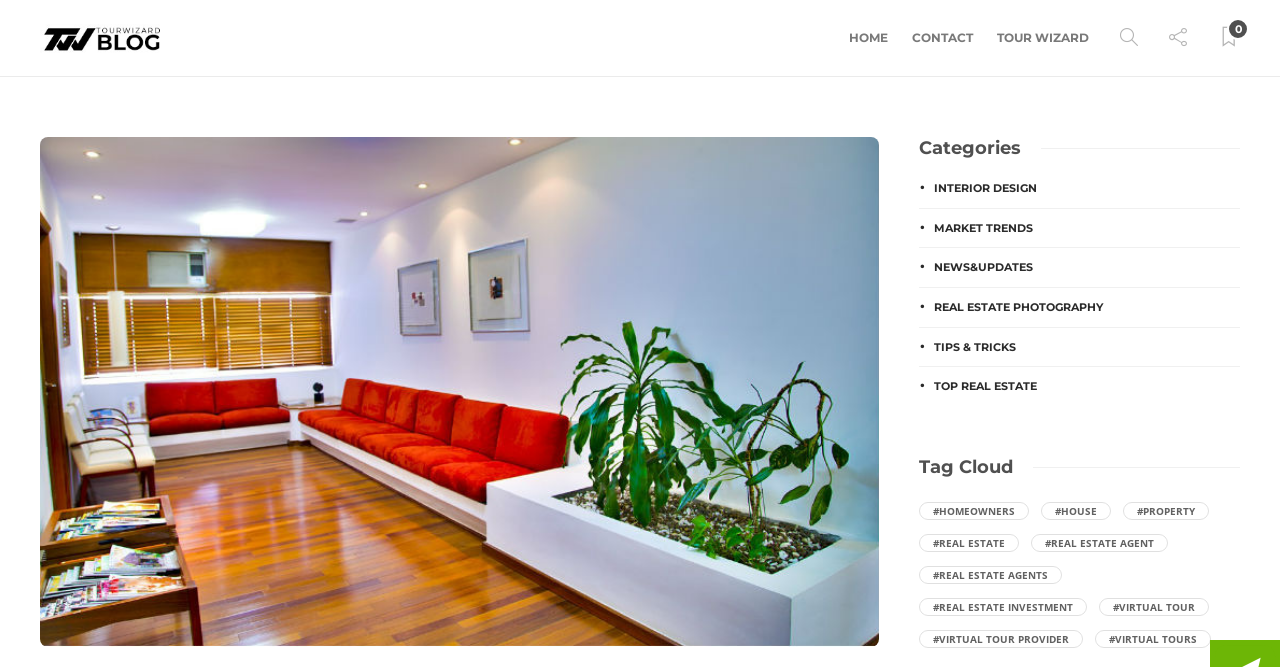Find the bounding box coordinates of the area to click in order to follow the instruction: "View the real estate agent tag".

[0.806, 0.801, 0.913, 0.828]